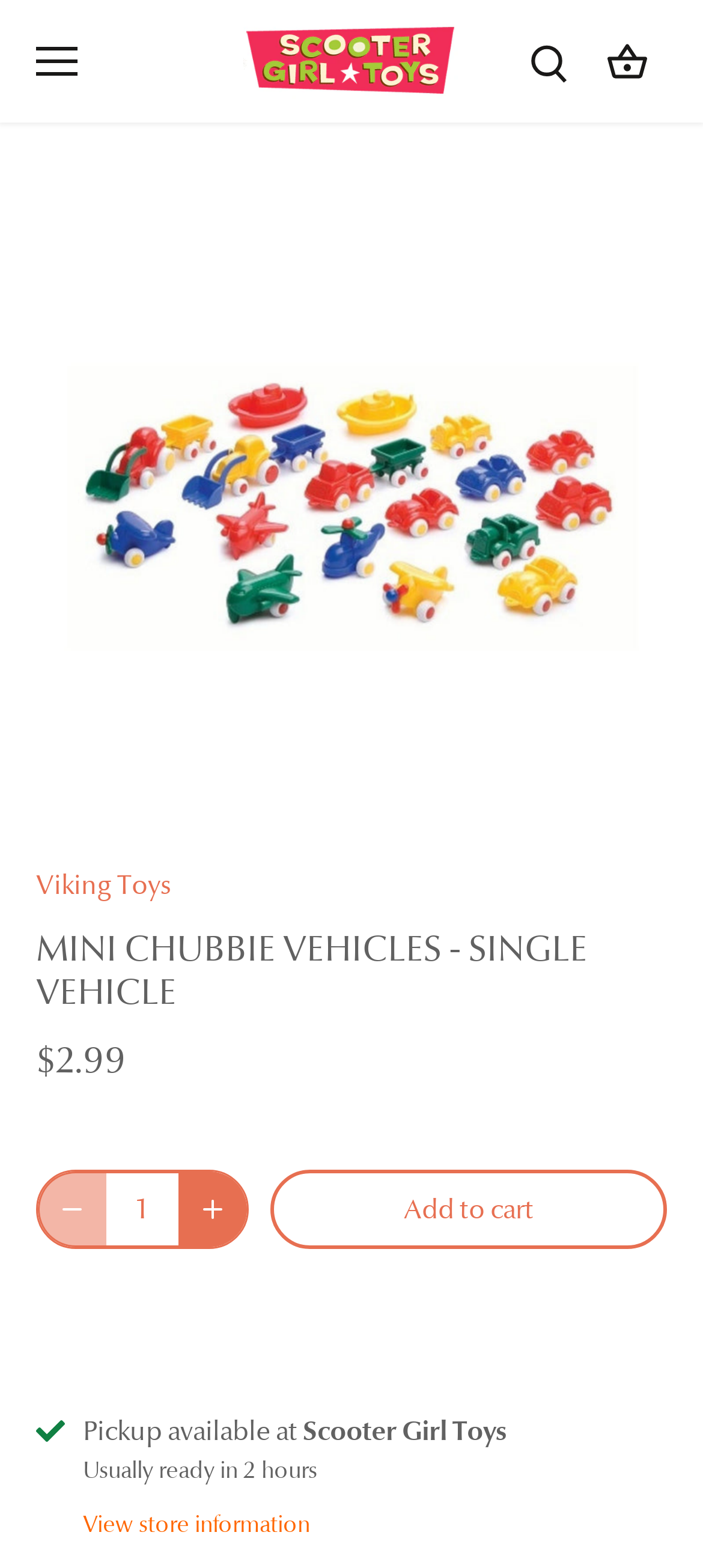What is the name of the store that offers pickup?
Look at the image and respond with a one-word or short-phrase answer.

Scooter Girl Toys